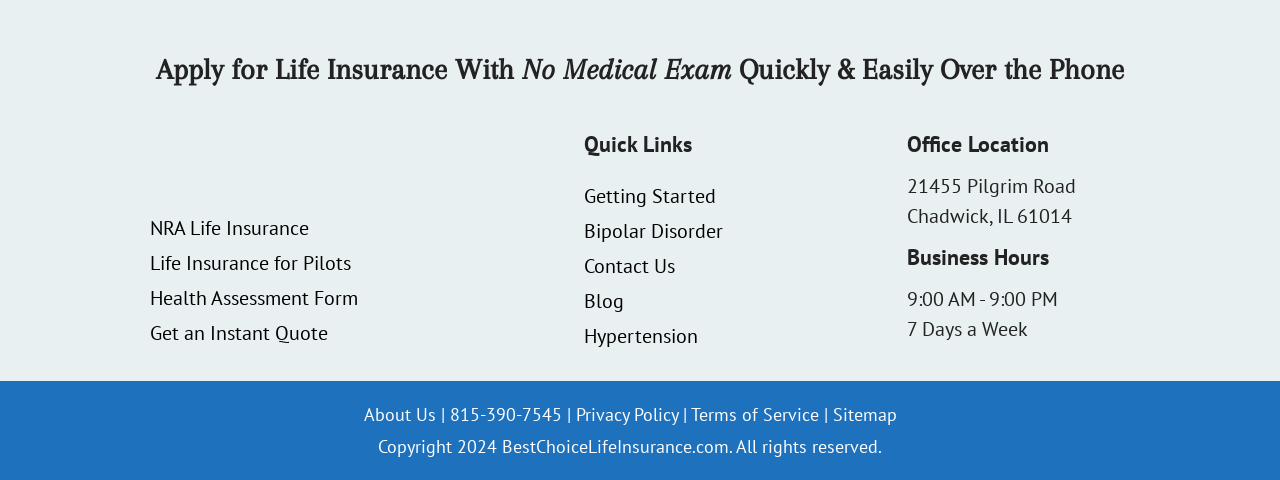Specify the bounding box coordinates of the element's region that should be clicked to achieve the following instruction: "View the Sitemap". The bounding box coordinates consist of four float numbers between 0 and 1, in the format [left, top, right, bottom].

[0.65, 0.84, 0.7, 0.888]